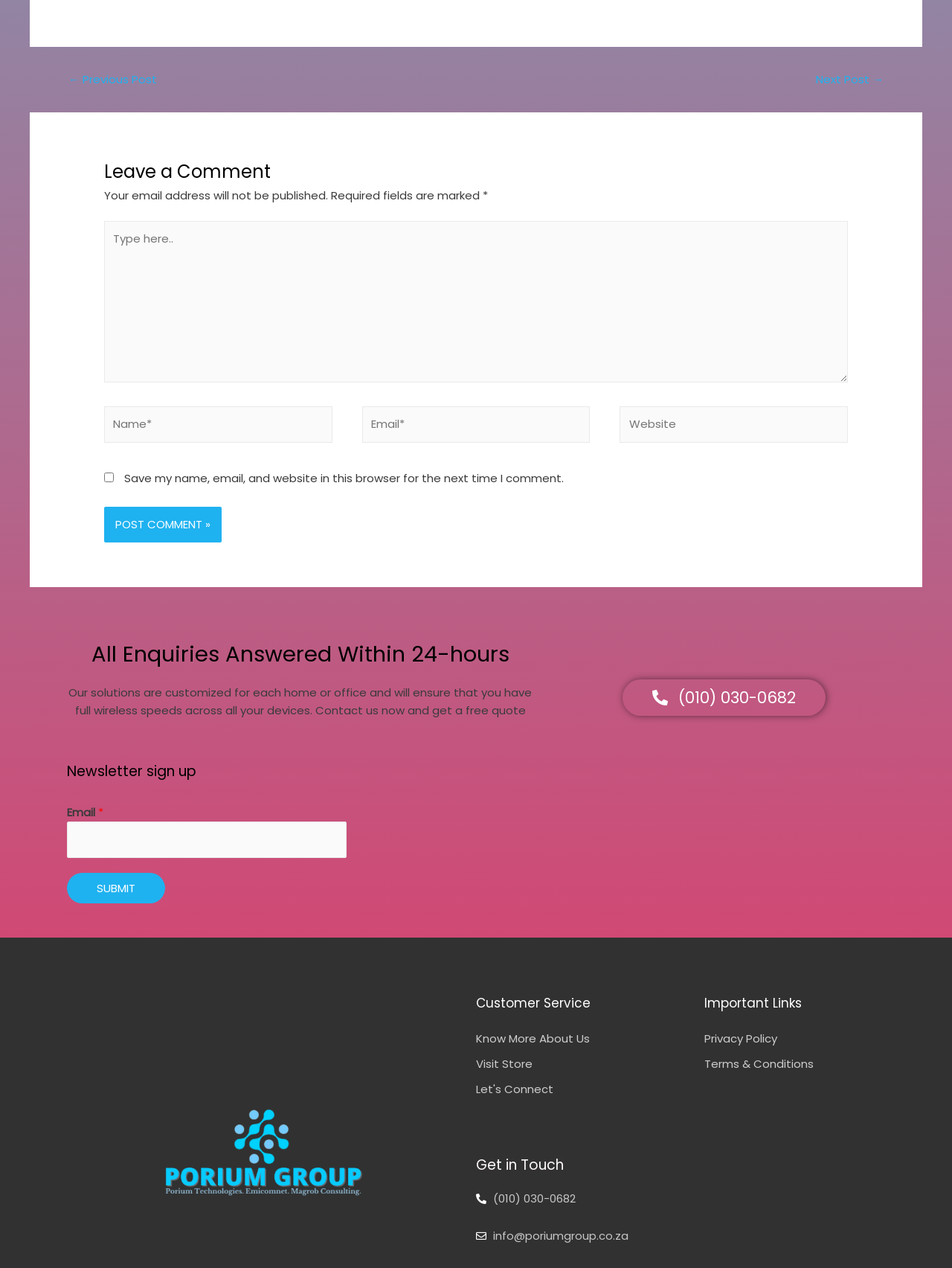Please look at the image and answer the question with a detailed explanation: What are the two types of links provided in the 'Important Links' section?

The 'Important Links' section contains two links, 'Privacy Policy' and 'Terms & Conditions', which are likely important resources for users who want to learn more about the company's policies and terms.